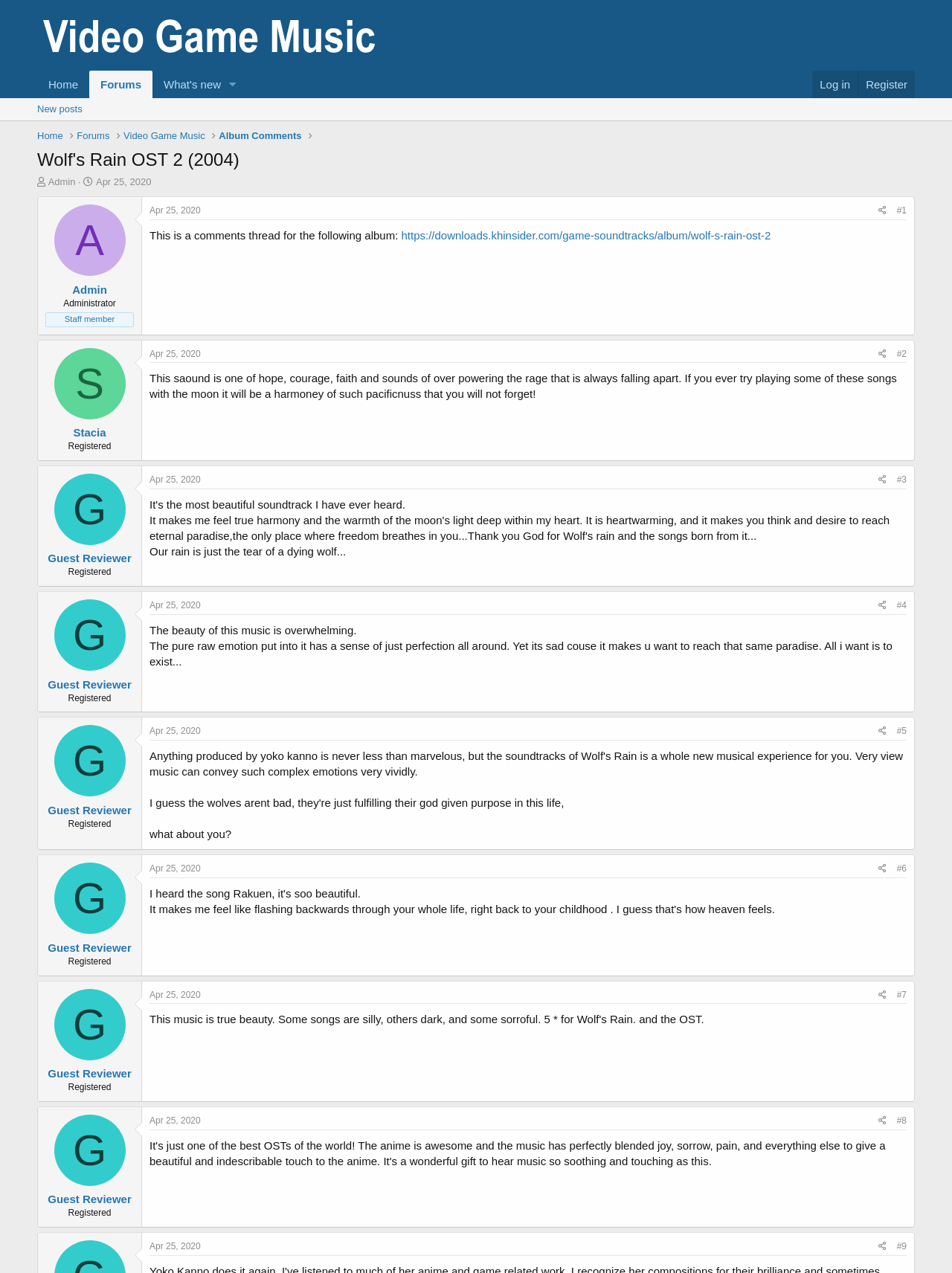Identify the bounding box coordinates of the section to be clicked to complete the task described by the following instruction: "Click on the 'Home' link". The coordinates should be four float numbers between 0 and 1, formatted as [left, top, right, bottom].

[0.039, 0.055, 0.094, 0.077]